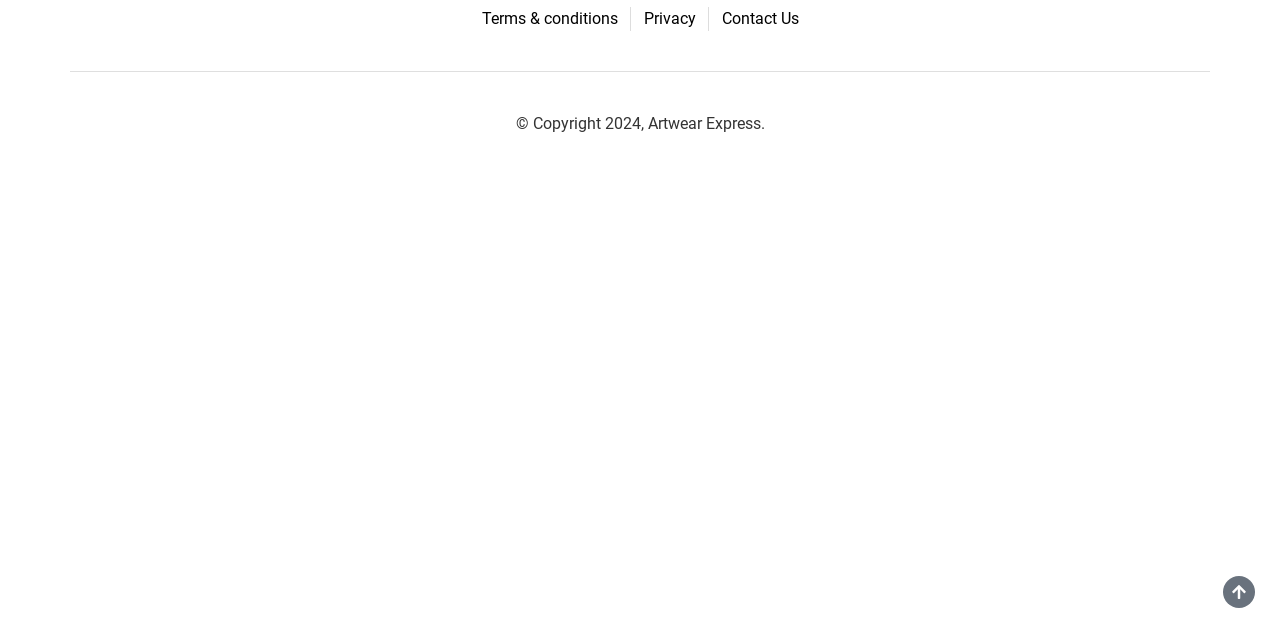Find the UI element described as: "Terms & conditions" and predict its bounding box coordinates. Ensure the coordinates are four float numbers between 0 and 1, [left, top, right, bottom].

[0.376, 0.01, 0.482, 0.048]